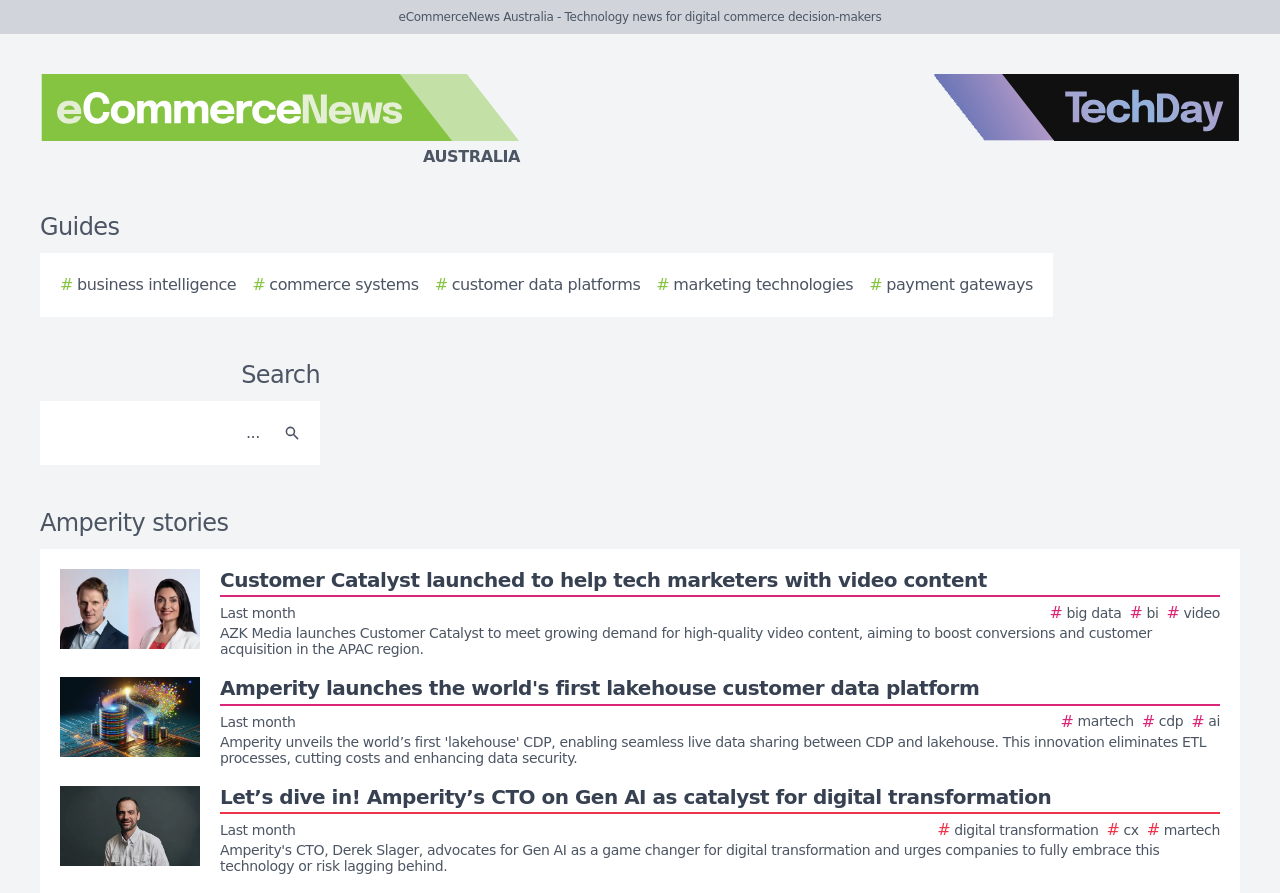Determine the bounding box coordinates of the target area to click to execute the following instruction: "Read about Customer Catalyst."

[0.047, 0.637, 0.953, 0.736]